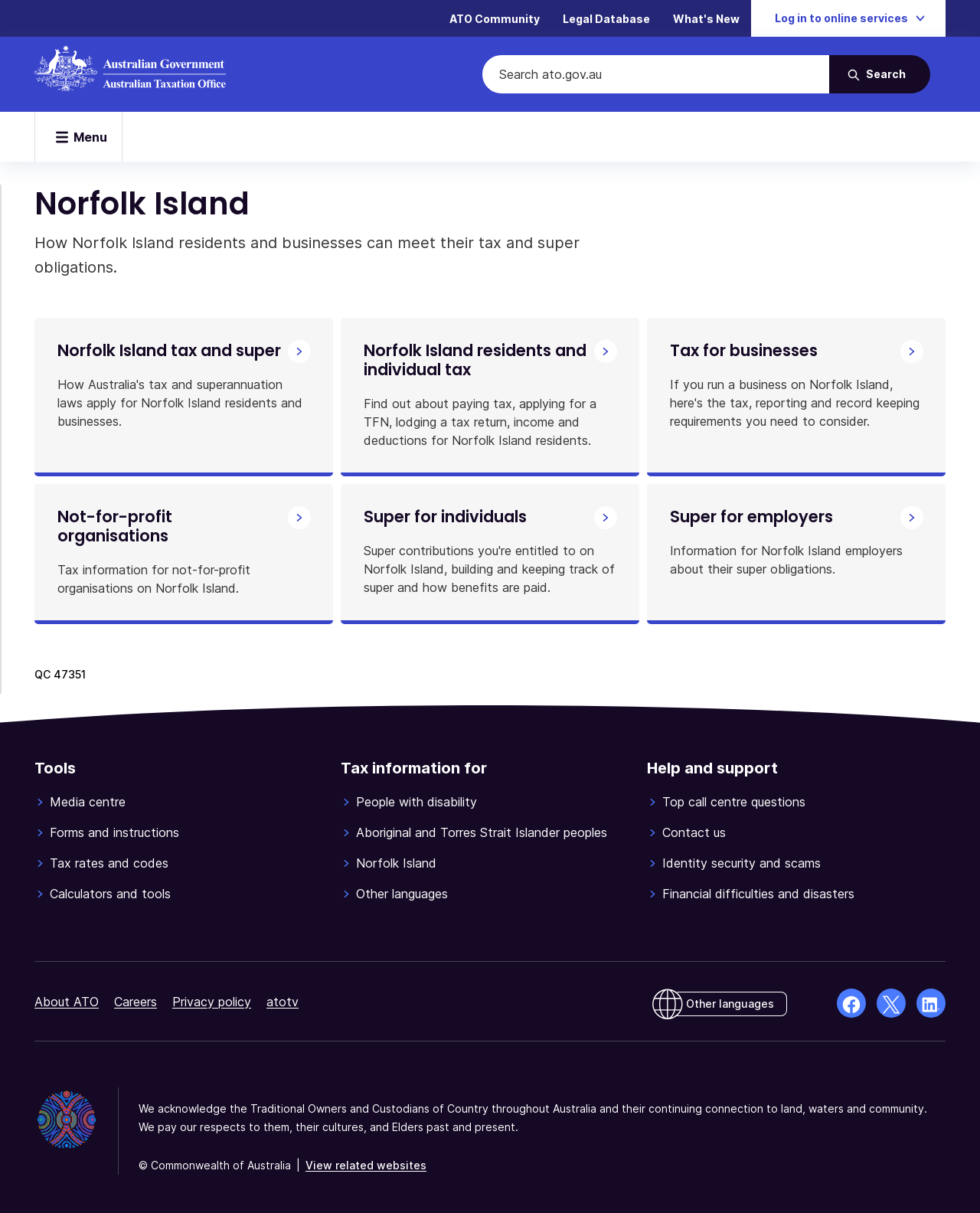Give a short answer using one word or phrase for the question:
What can individuals do on Norfolk Island regarding tax?

Pay tax, apply for TFN, lodge tax return